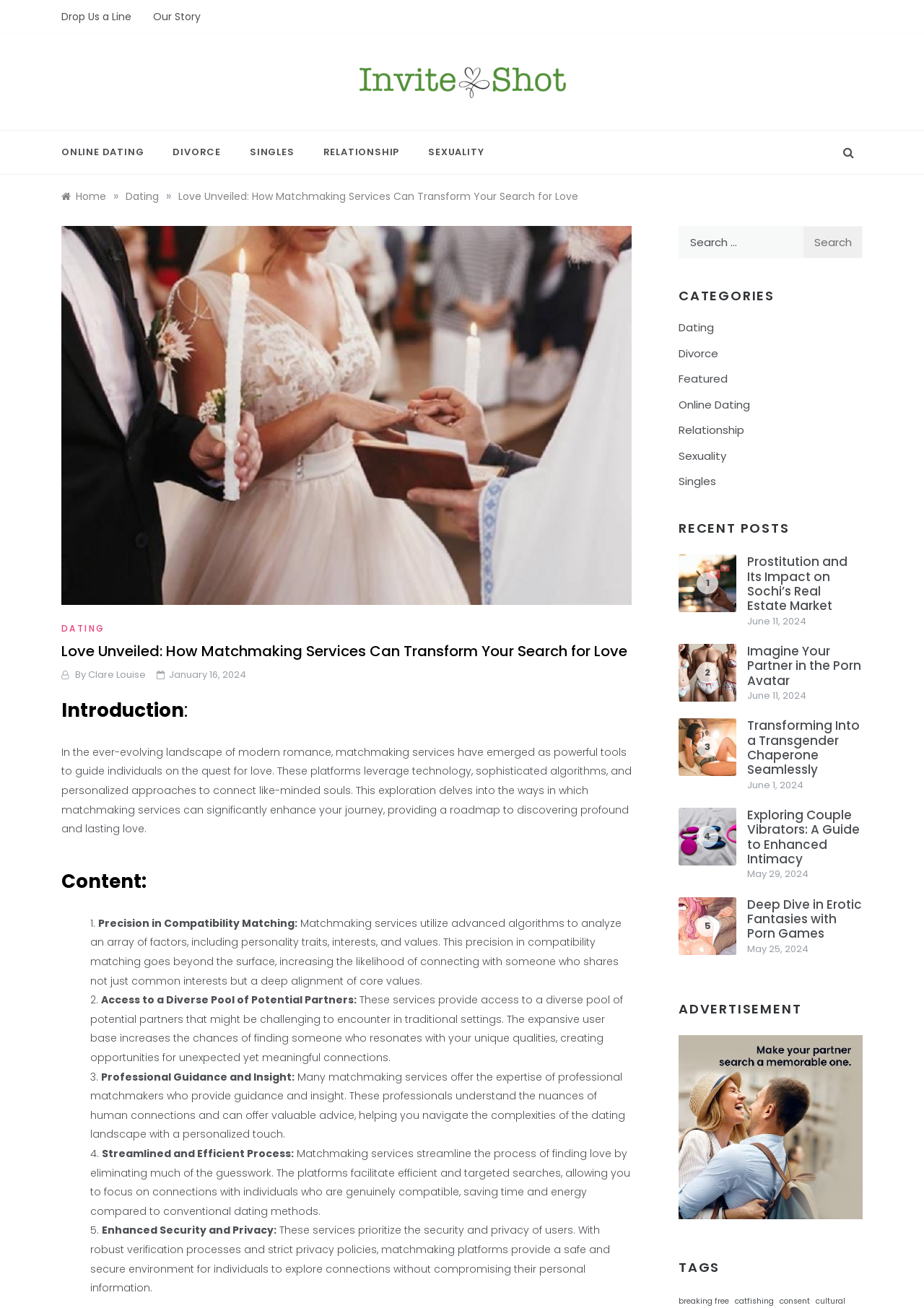Identify the bounding box coordinates of the area you need to click to perform the following instruction: "Check the 'Recent Posts' section".

[0.734, 0.397, 0.934, 0.41]